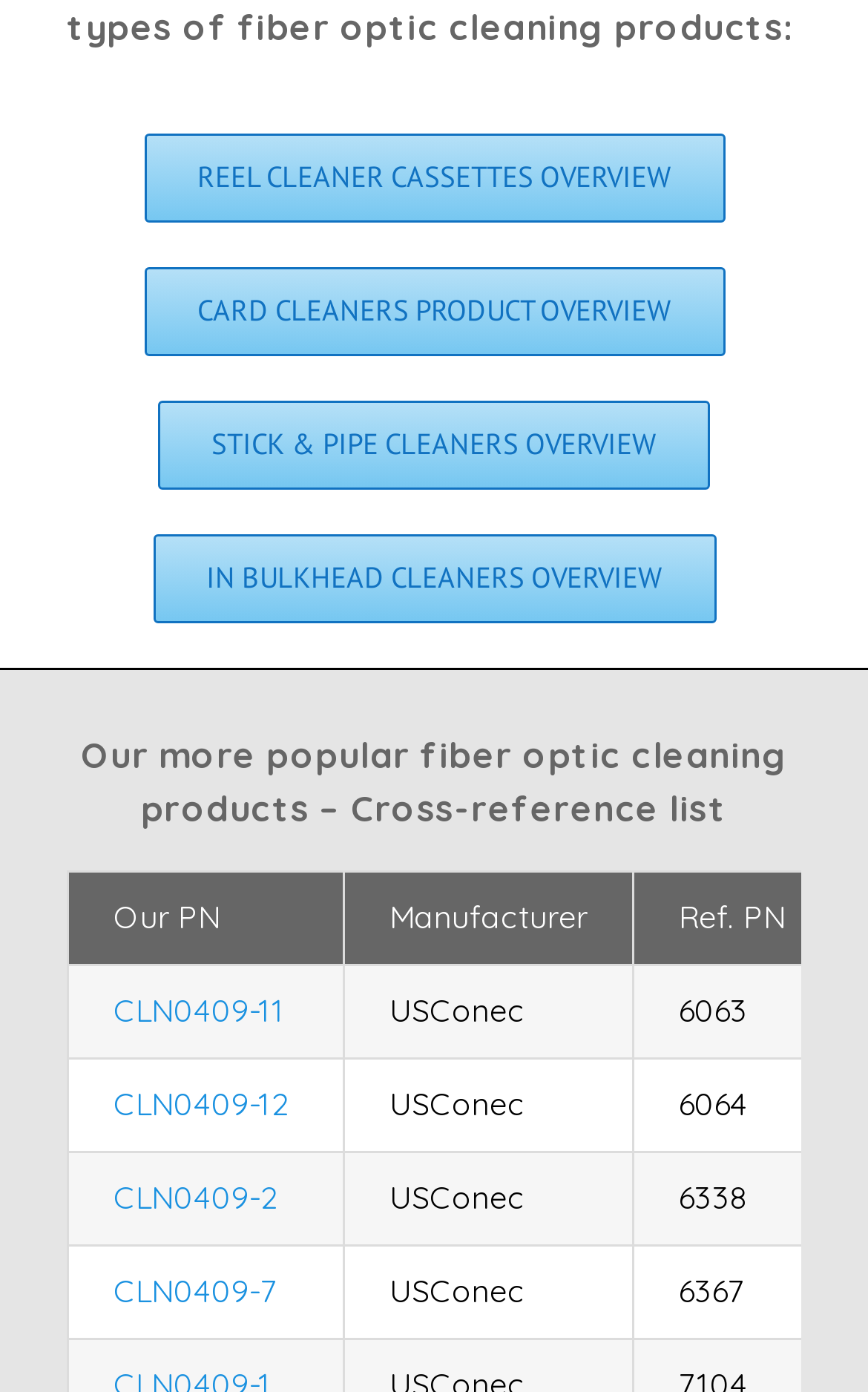Please indicate the bounding box coordinates of the element's region to be clicked to achieve the instruction: "View CLN0409-7 details". Provide the coordinates as four float numbers between 0 and 1, i.e., [left, top, right, bottom].

[0.131, 0.914, 0.318, 0.943]